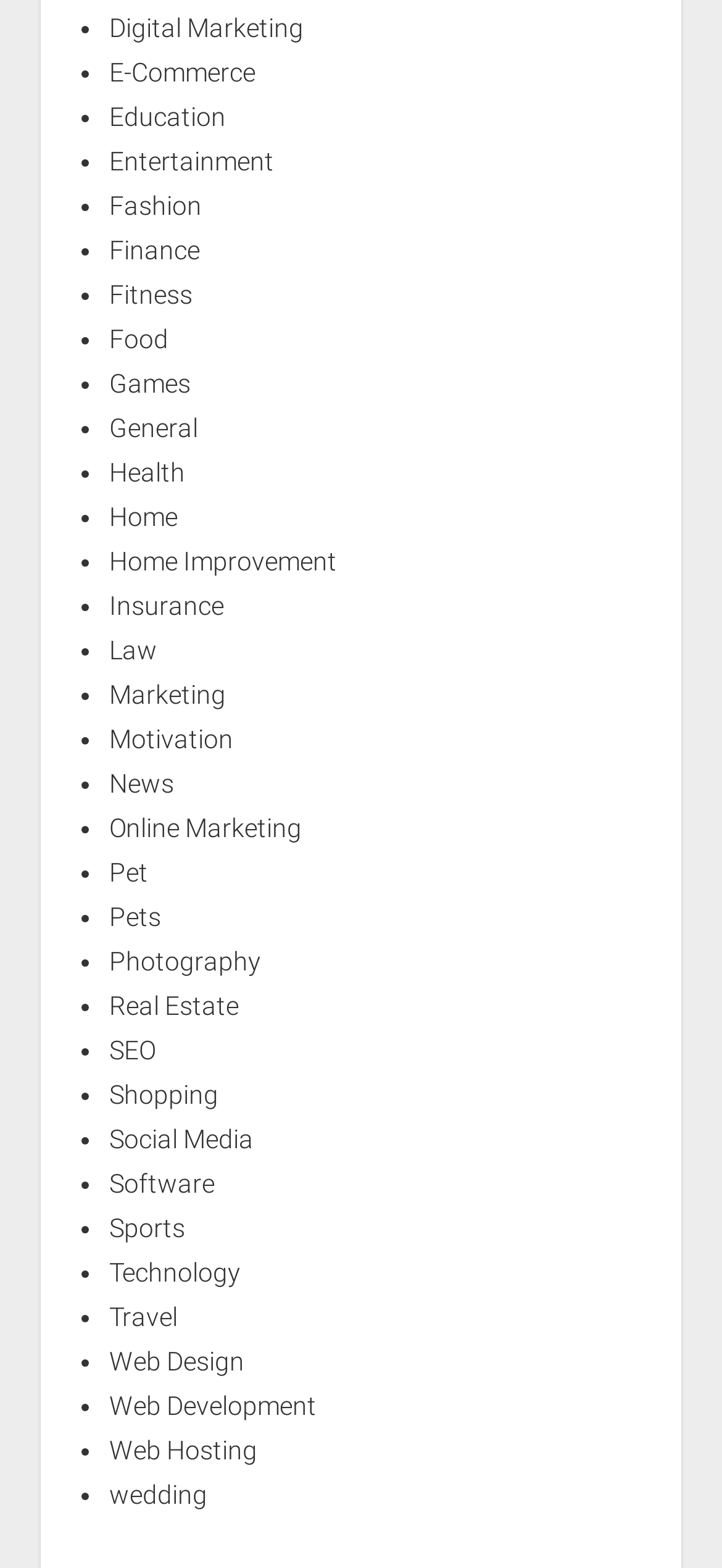Given the description "Digital Marketing", determine the bounding box of the corresponding UI element.

[0.151, 0.008, 0.42, 0.027]